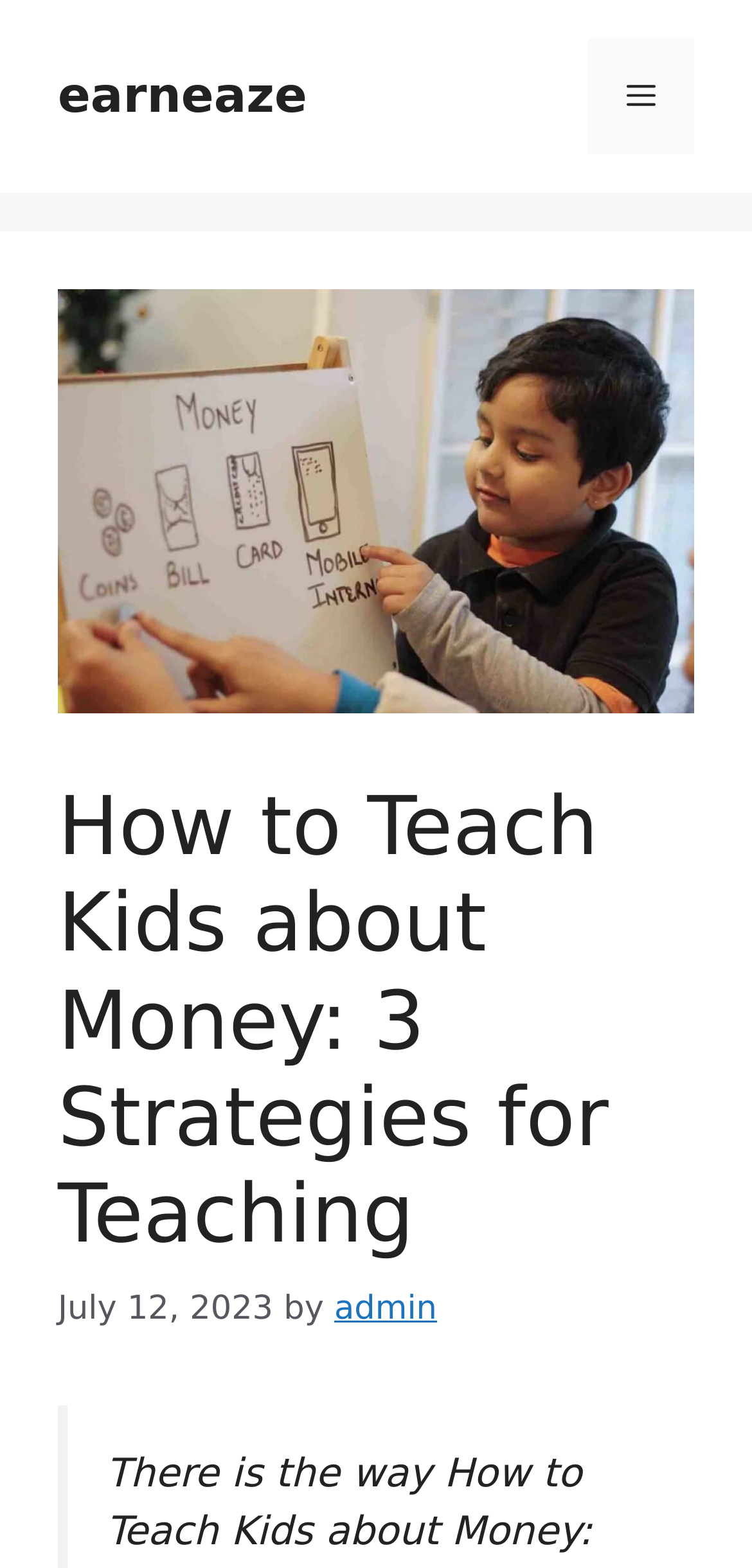Describe all the visual and textual components of the webpage comprehensively.

The webpage is about teaching kids about money and financial literacy from an early age. At the top of the page, there is a banner that spans the entire width, containing a link to the website "earneaze" on the left side and a mobile toggle button on the right side. Below the banner, there is a large image that takes up most of the width, with a heading "How to Teach Kids about Money: 3 Strategies for Teaching" positioned above it. The heading is followed by a timestamp "July 12, 2023" and the author's name "admin" on the right side.

There are no other notable UI elements or text on the page, suggesting that the main content of the webpage is likely to be below the image and heading section. The overall layout is simple, with a clear hierarchy of elements and a focus on the main topic of teaching kids about money.